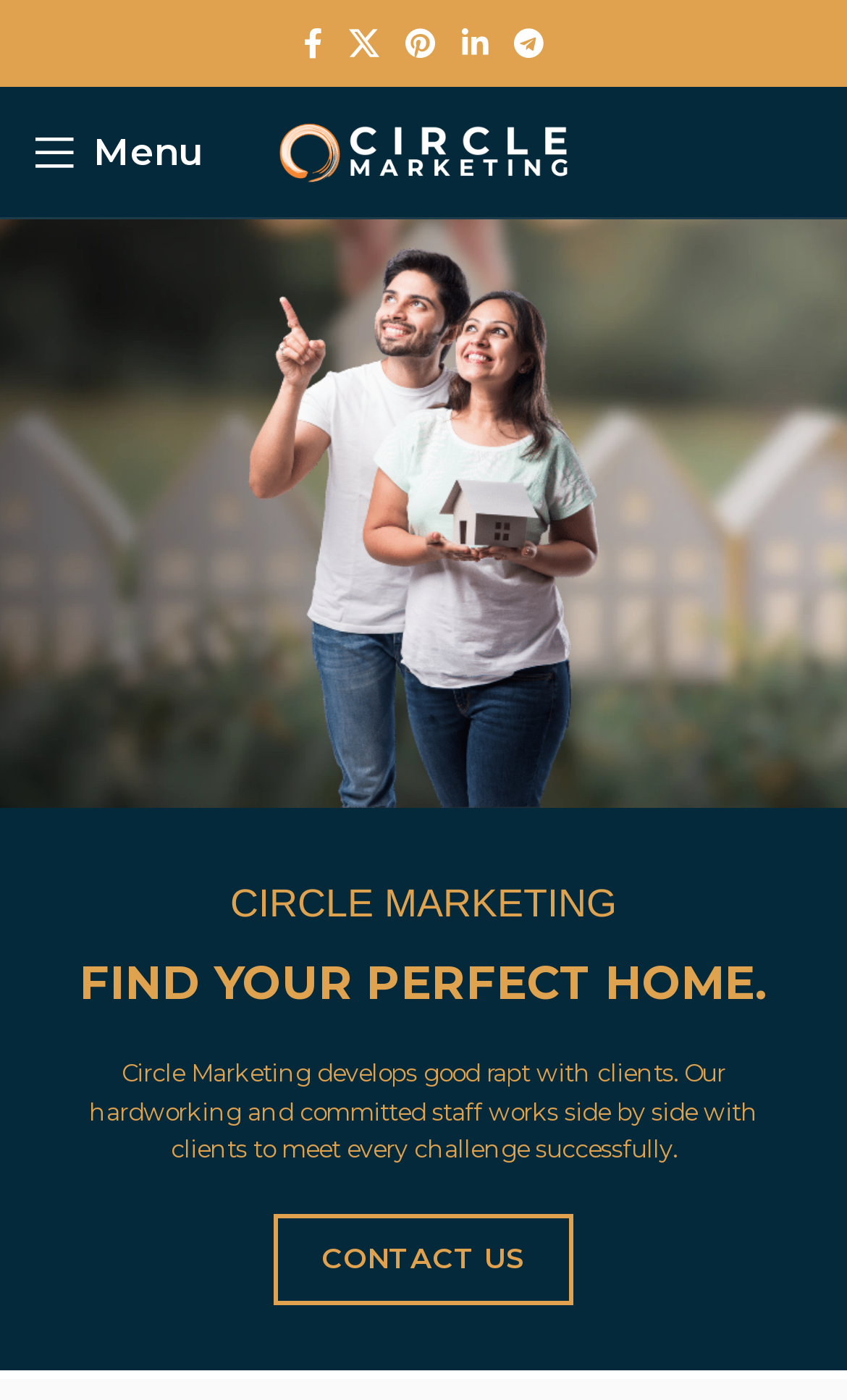Show the bounding box coordinates for the HTML element as described: "Menu".

[0.013, 0.078, 0.264, 0.14]